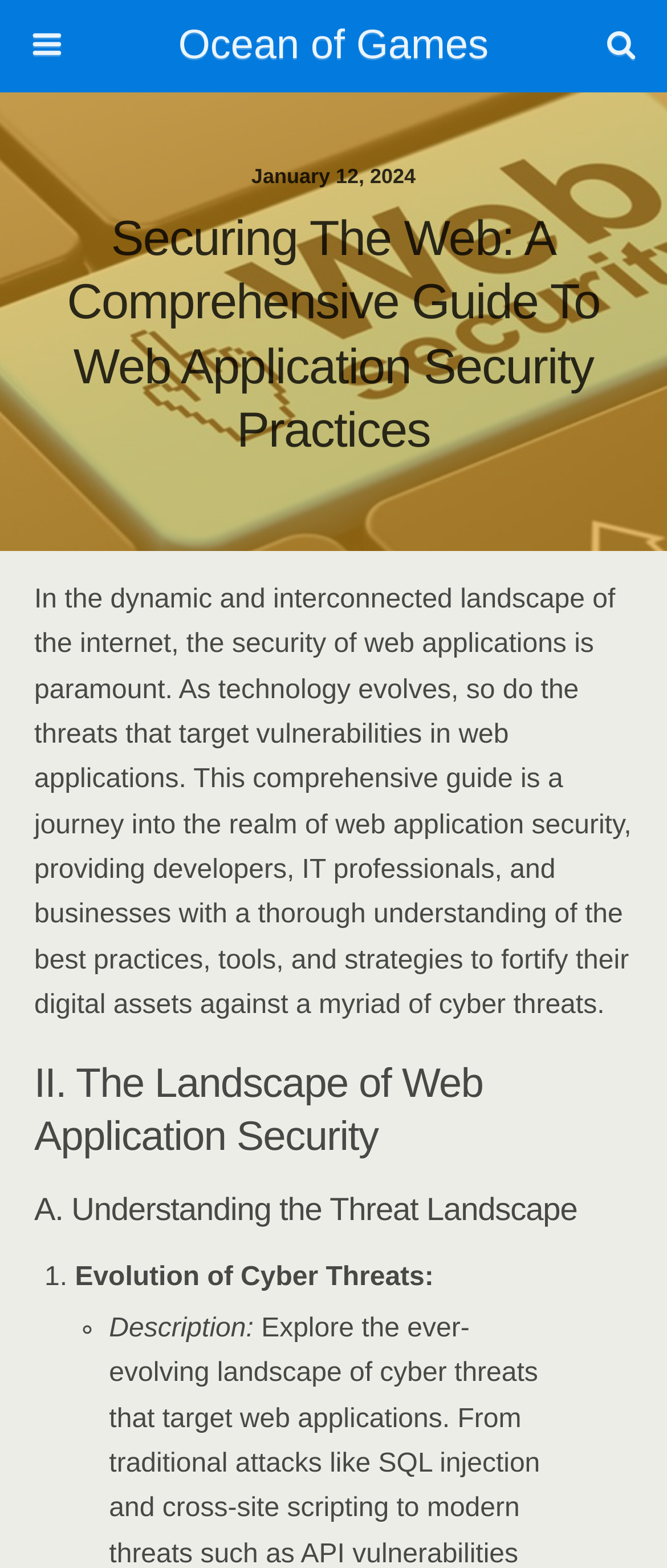Based on the image, give a detailed response to the question: What is the topic of the second heading?

I found the second heading element with bounding box coordinates [0.051, 0.674, 0.949, 0.742], which has the text 'II. The Landscape of Web Application Security'.